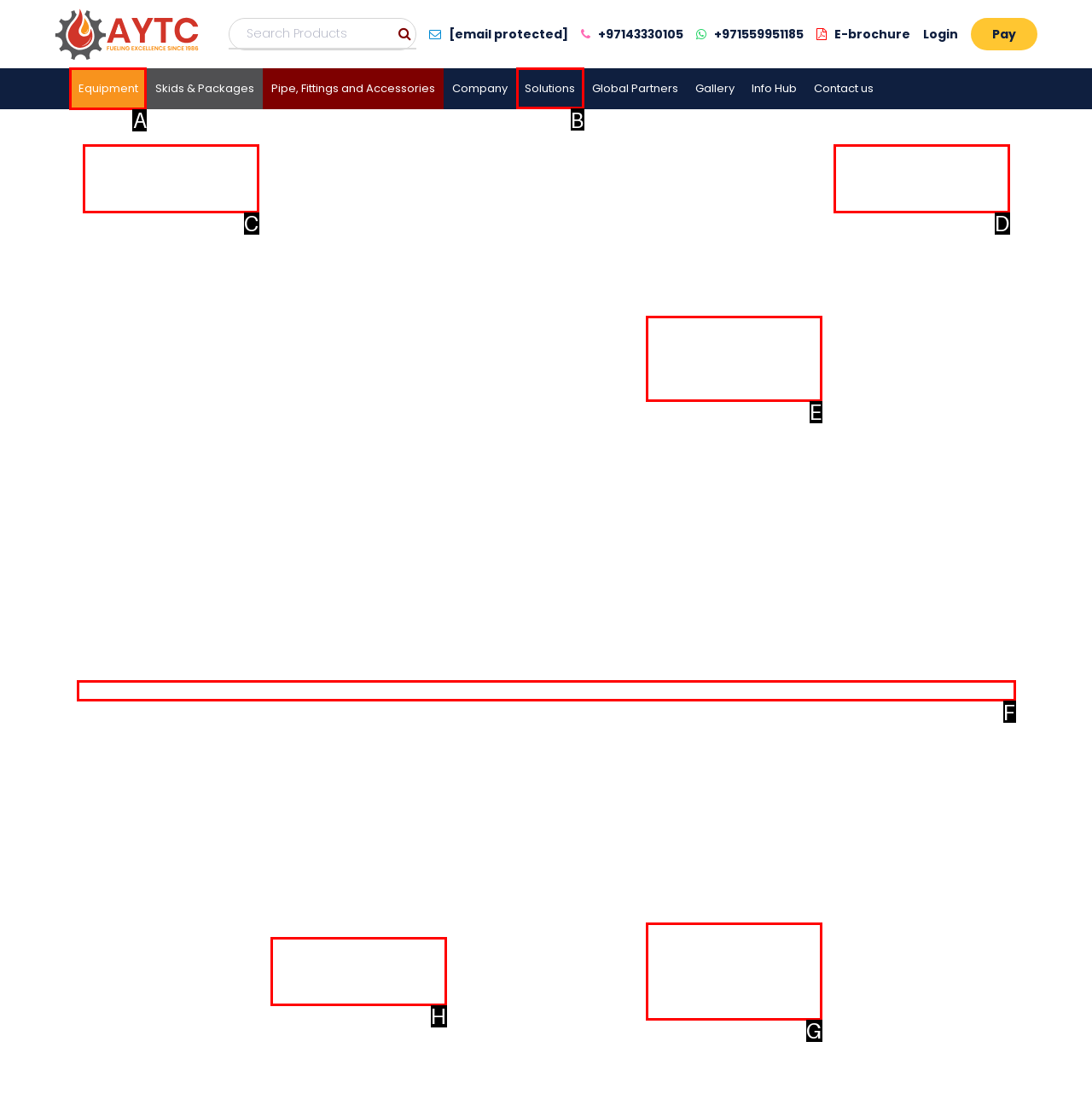Tell me which UI element to click to fulfill the given task: View equipment products. Respond with the letter of the correct option directly.

A